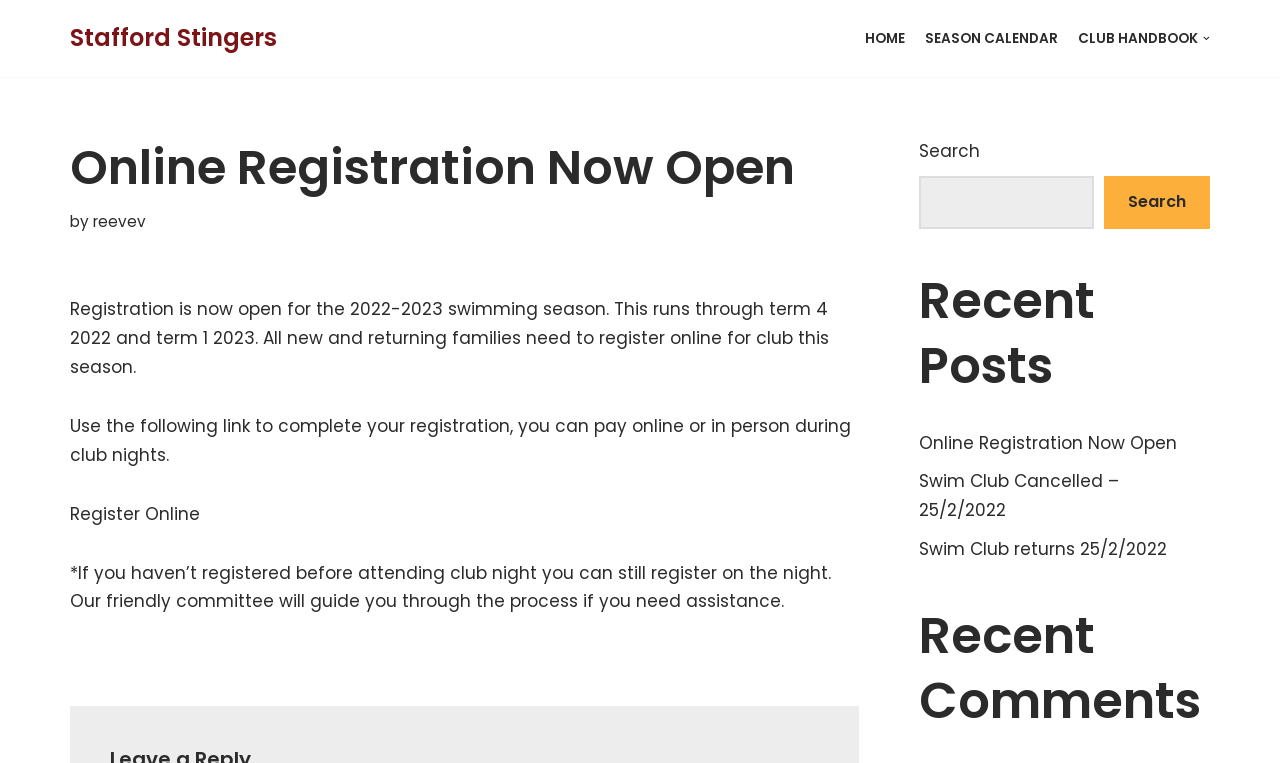Identify the bounding box coordinates of the region that needs to be clicked to carry out this instruction: "Go to HOME page". Provide these coordinates as four float numbers ranging from 0 to 1, i.e., [left, top, right, bottom].

[0.676, 0.034, 0.707, 0.067]